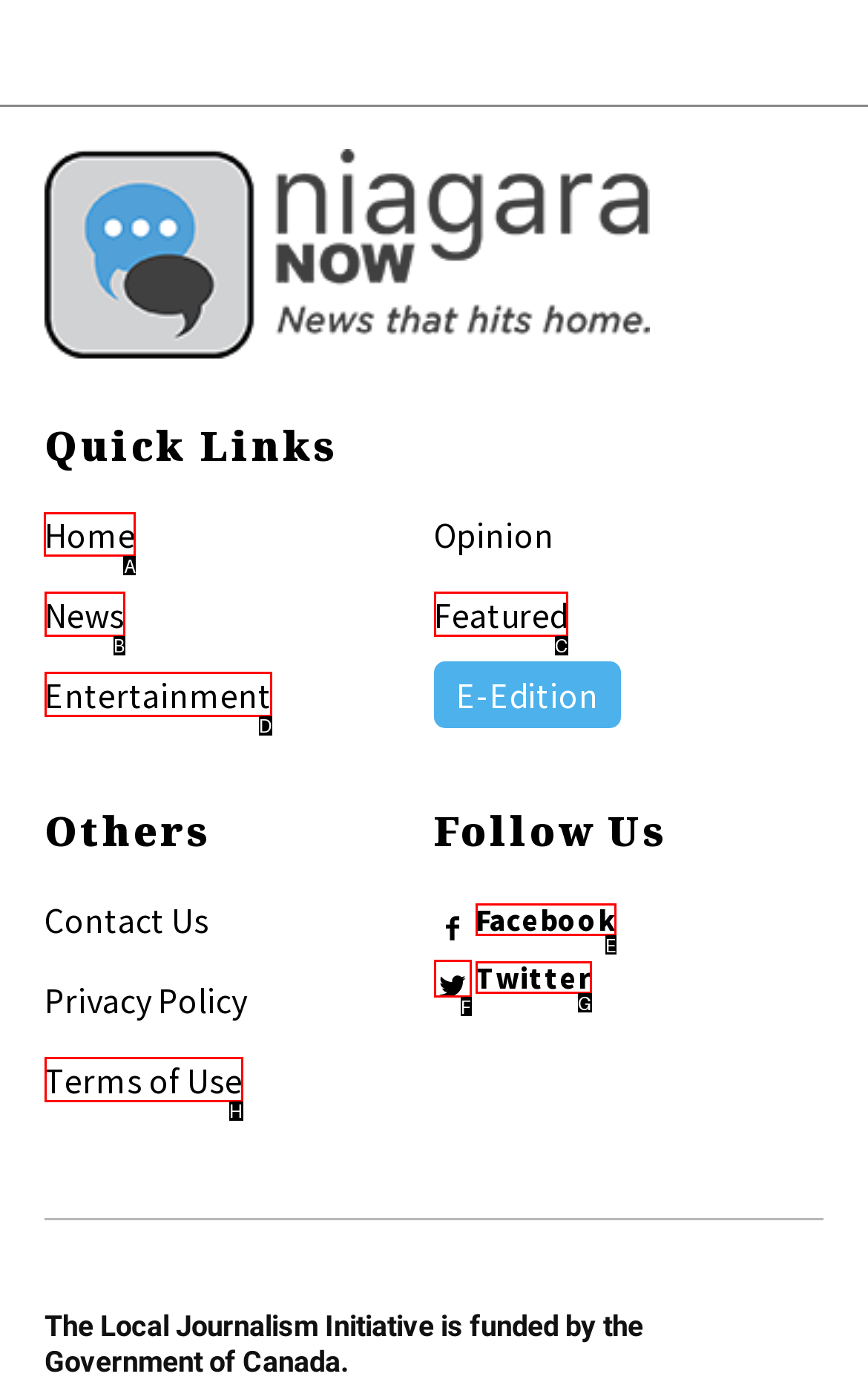Choose the HTML element that should be clicked to accomplish the task: Click the Home link. Answer with the letter of the chosen option.

A